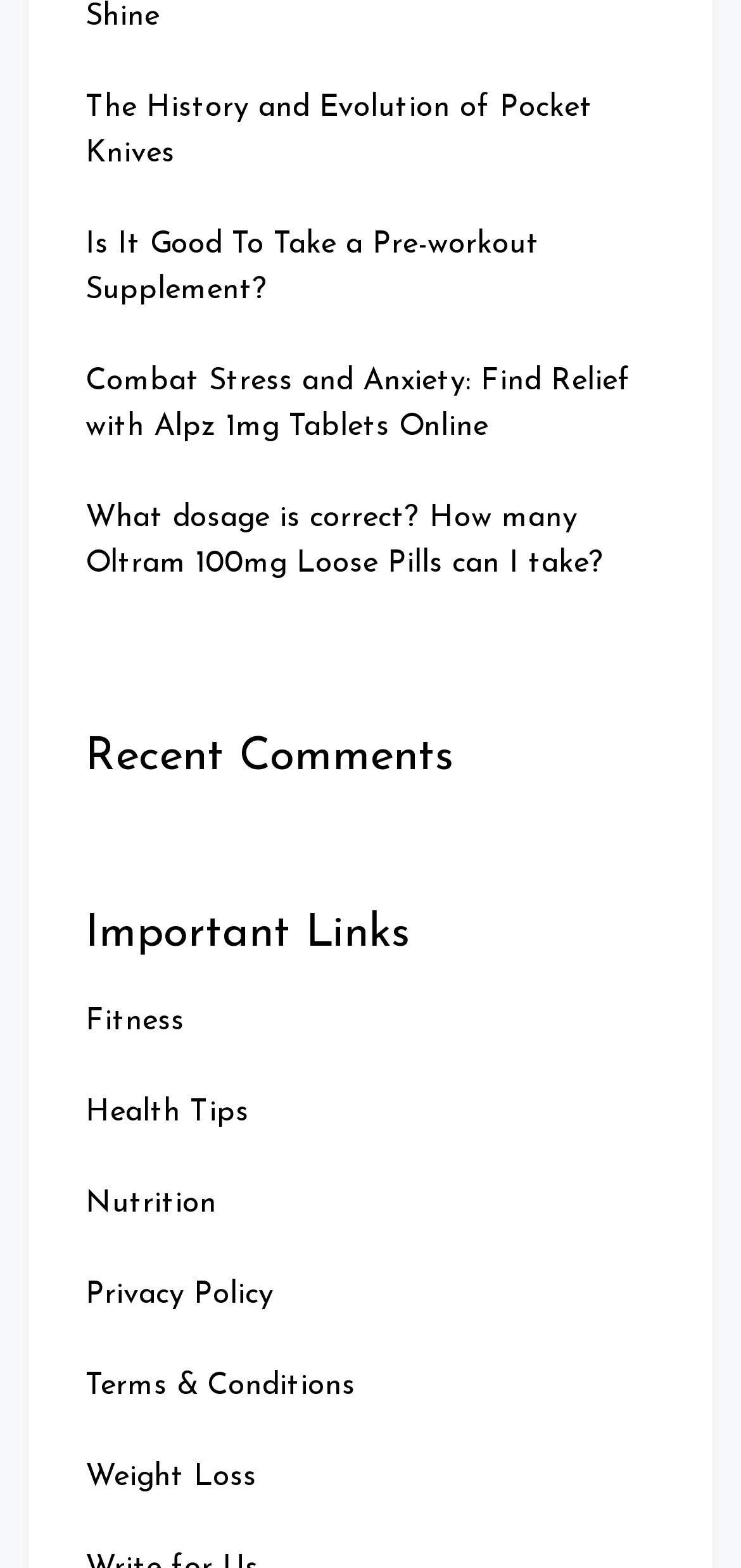Determine the bounding box coordinates of the clickable region to carry out the instruction: "Read about the history and evolution of pocket knives".

[0.115, 0.059, 0.8, 0.108]